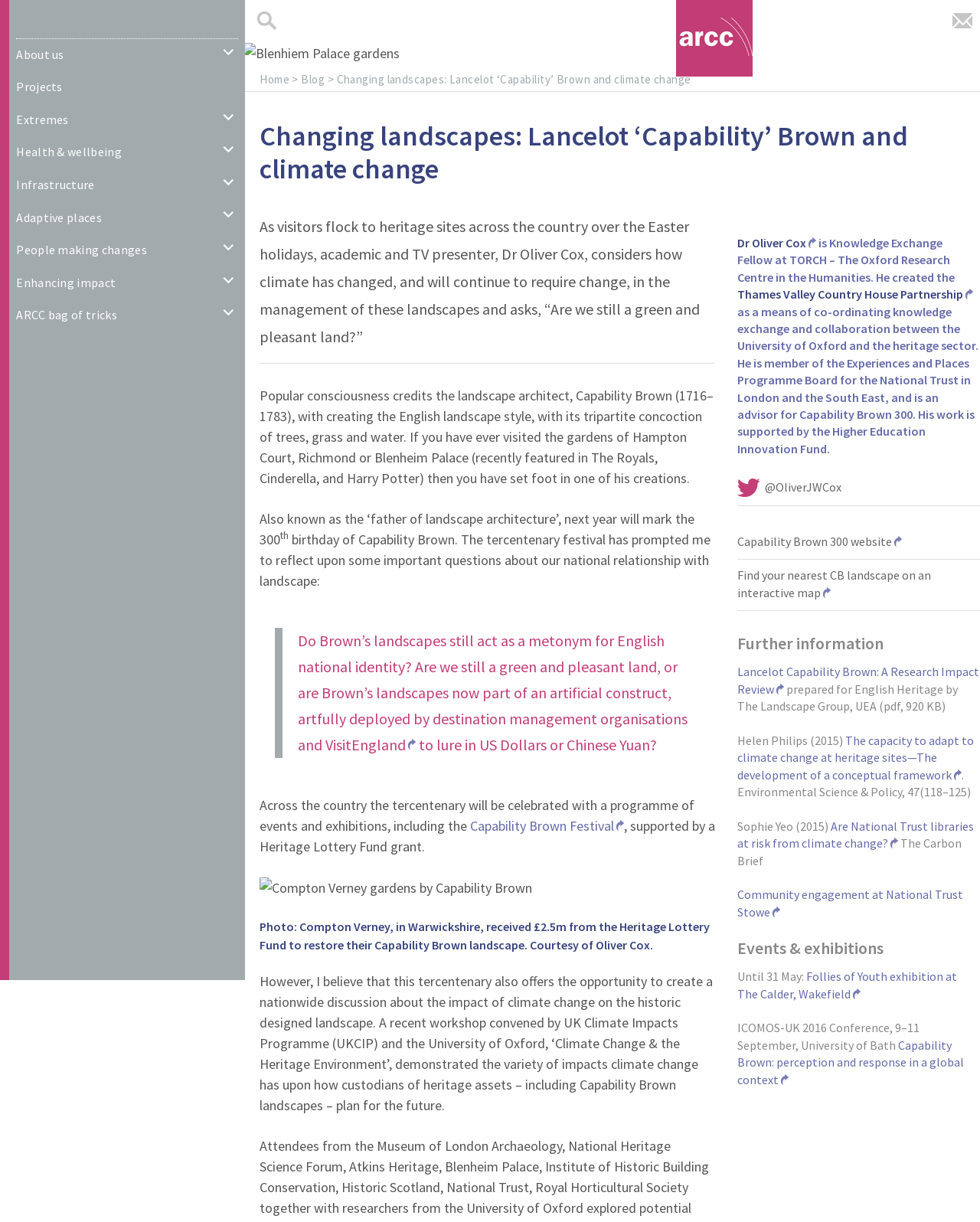Identify and provide the bounding box coordinates of the UI element described: "Home". The coordinates should be formatted as [left, top, right, bottom], with each number being a float between 0 and 1.

[0.265, 0.059, 0.295, 0.07]